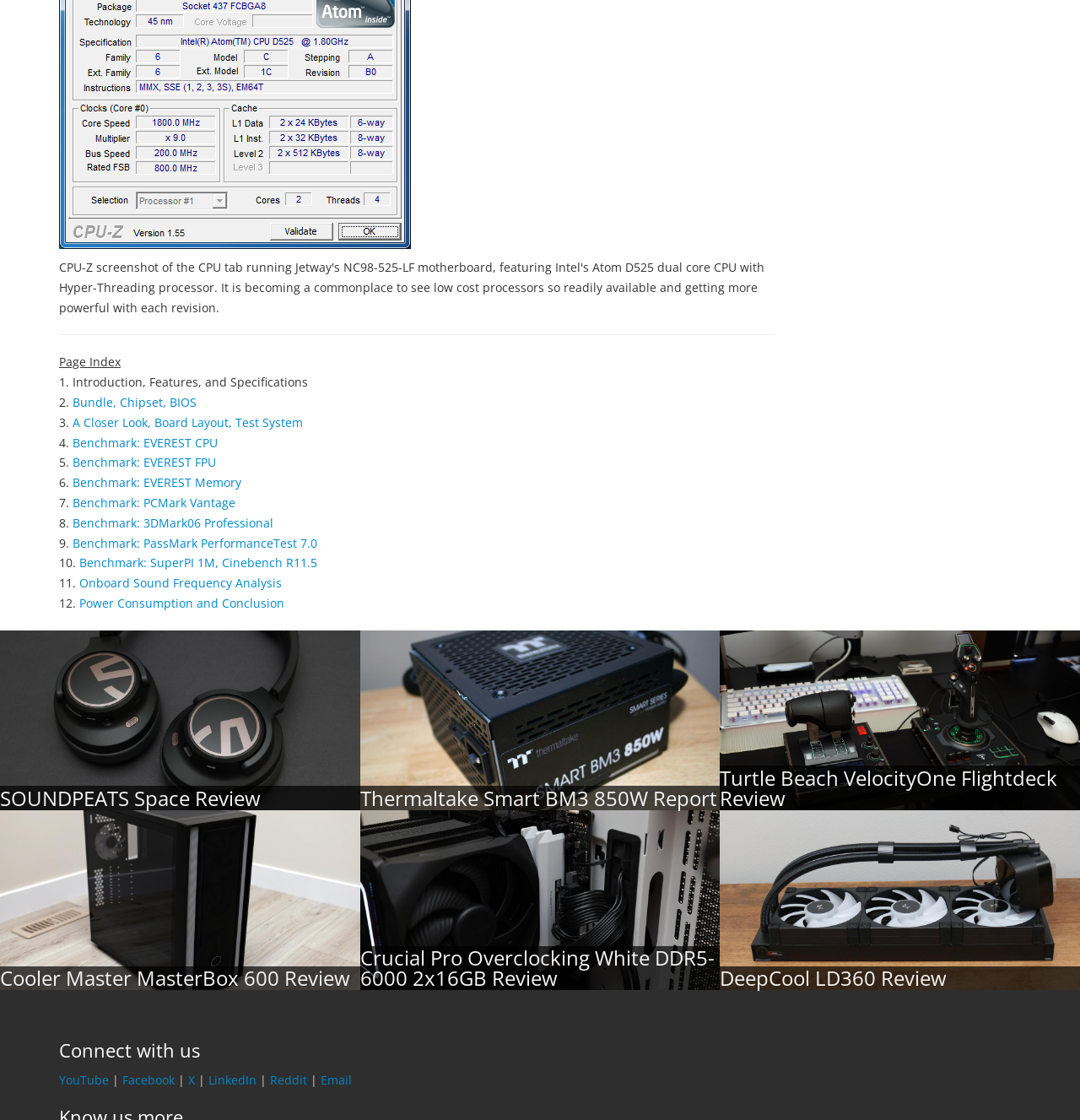What is the title of the first section?
Please provide a comprehensive answer based on the details in the screenshot.

The first section title is 'Page Index' which is a StaticText element with bounding box coordinates [0.055, 0.316, 0.112, 0.33].